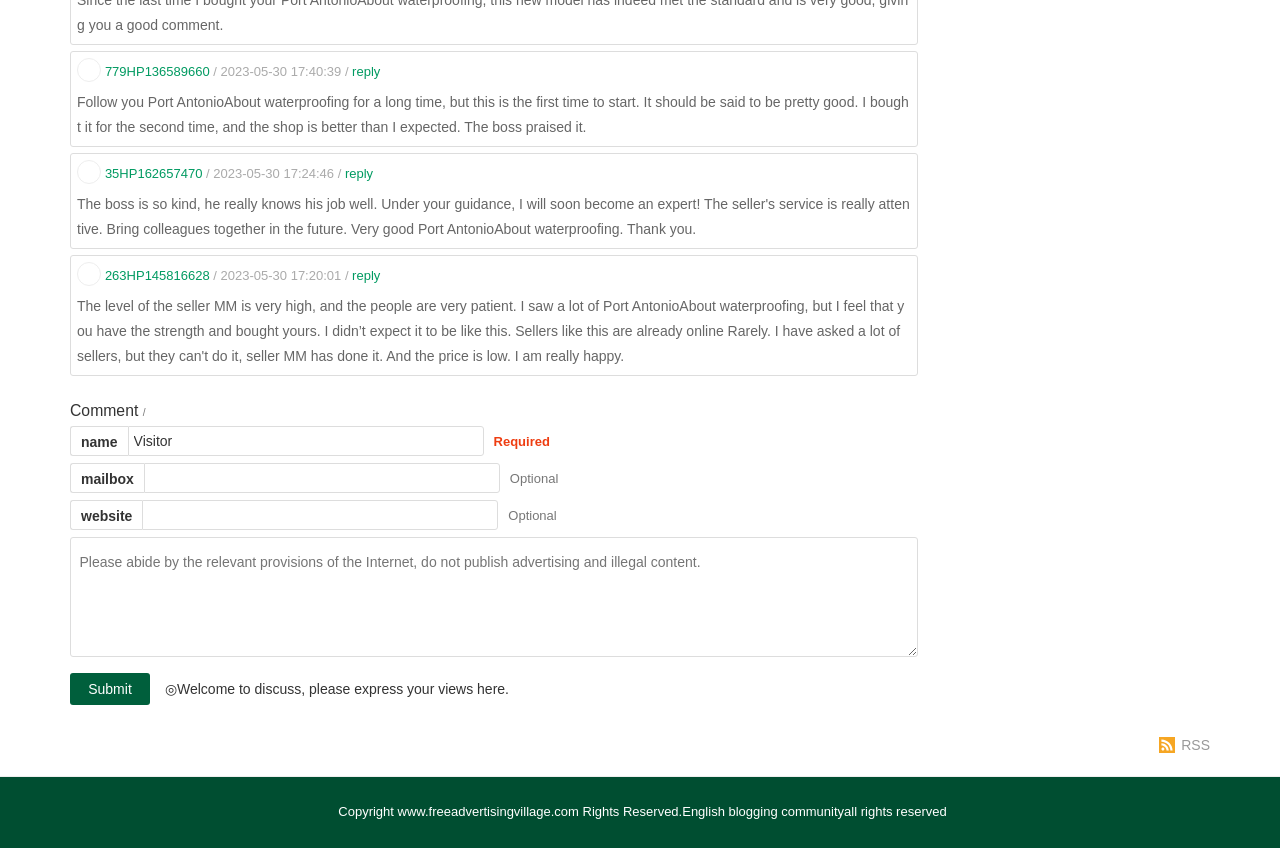Provide the bounding box coordinates of the section that needs to be clicked to accomplish the following instruction: "Click the RSS link."

[0.906, 0.87, 0.945, 0.888]